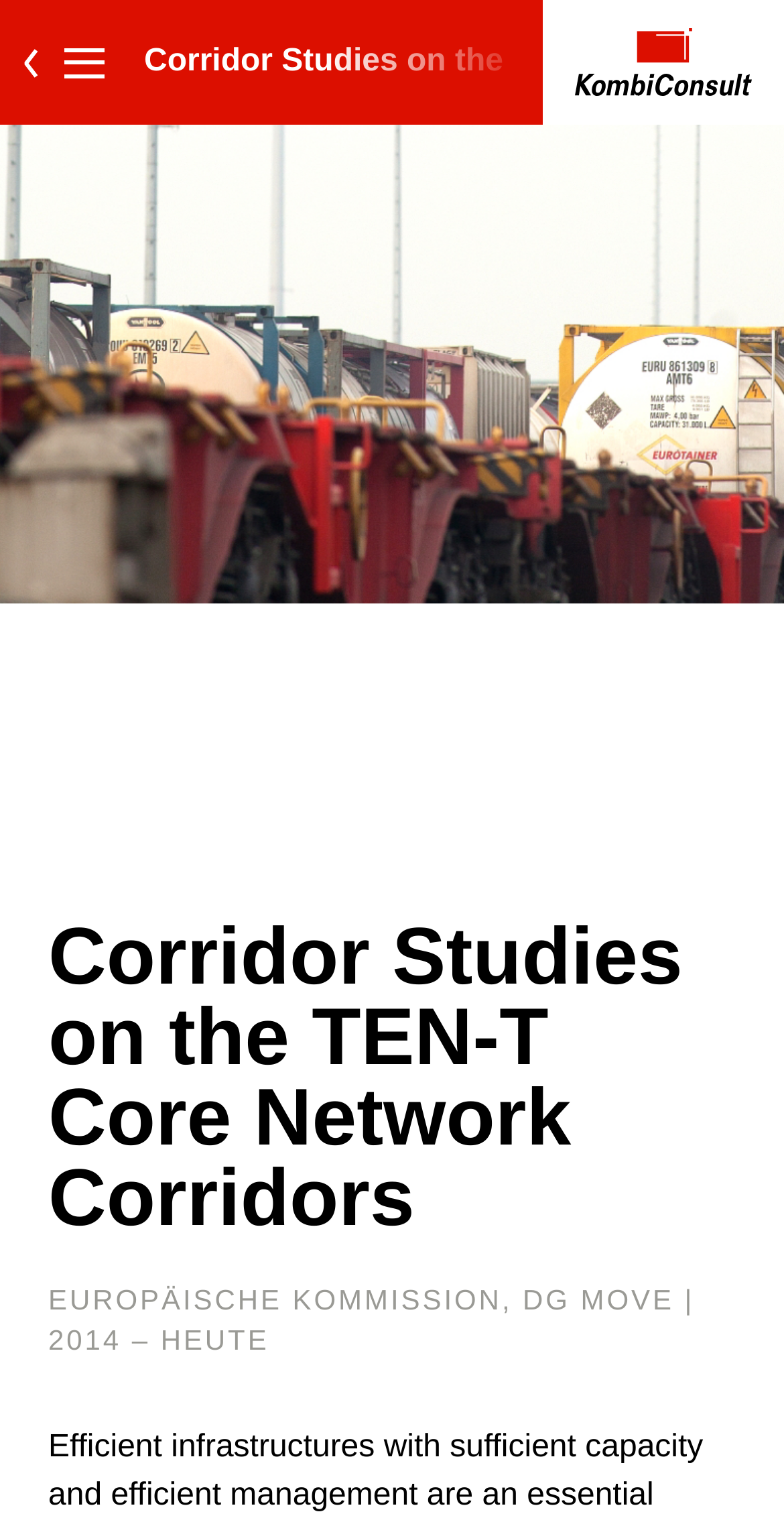Describe every aspect of the webpage in a detailed manner.

The webpage is about Corridor Studies on the TEN-T Core Network Corridors, with a focus on KombiConsult. At the top left corner, there is a link labeled "zurück" and a button with no label. Next to these elements, the title "Corridor Studies on the TEN-T Core Network Corridors" is prominently displayed. On the top right corner, there is a link to "KombiConsult" accompanied by an image with the same label.

Below the title, there is a heading with the same text as the title, "Corridor Studies on the TEN-T Core Network Corridors". Underneath this heading, there is a paragraph of text that reads "EUROPÄISCHE KOMMISSION, DG MOVE | 2014 – HEUTE", which appears to be a description or a subtitle related to the corridor studies.